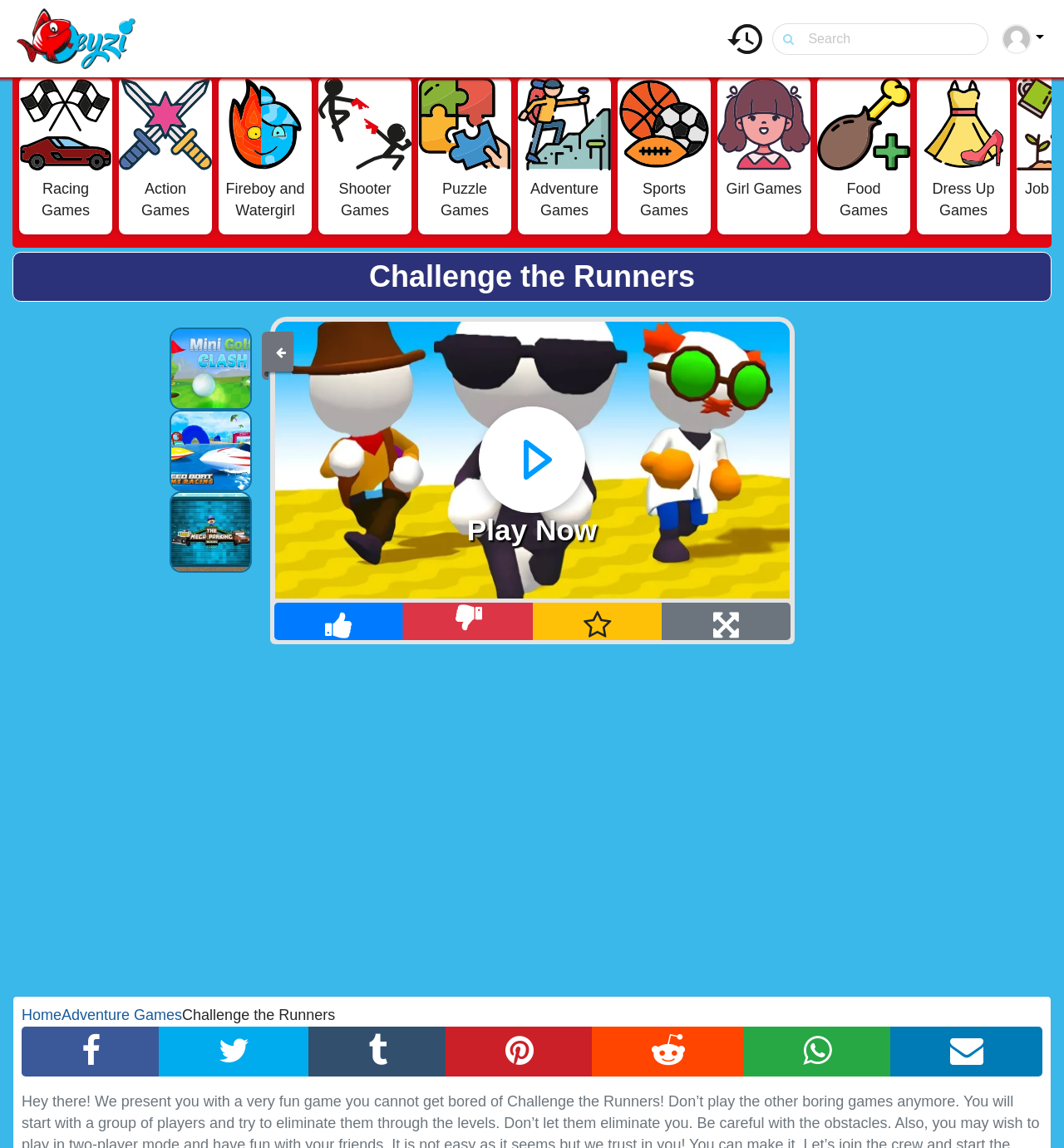Could you highlight the region that needs to be clicked to execute the instruction: "Click on the 'Play Now' button"?

[0.439, 0.448, 0.561, 0.476]